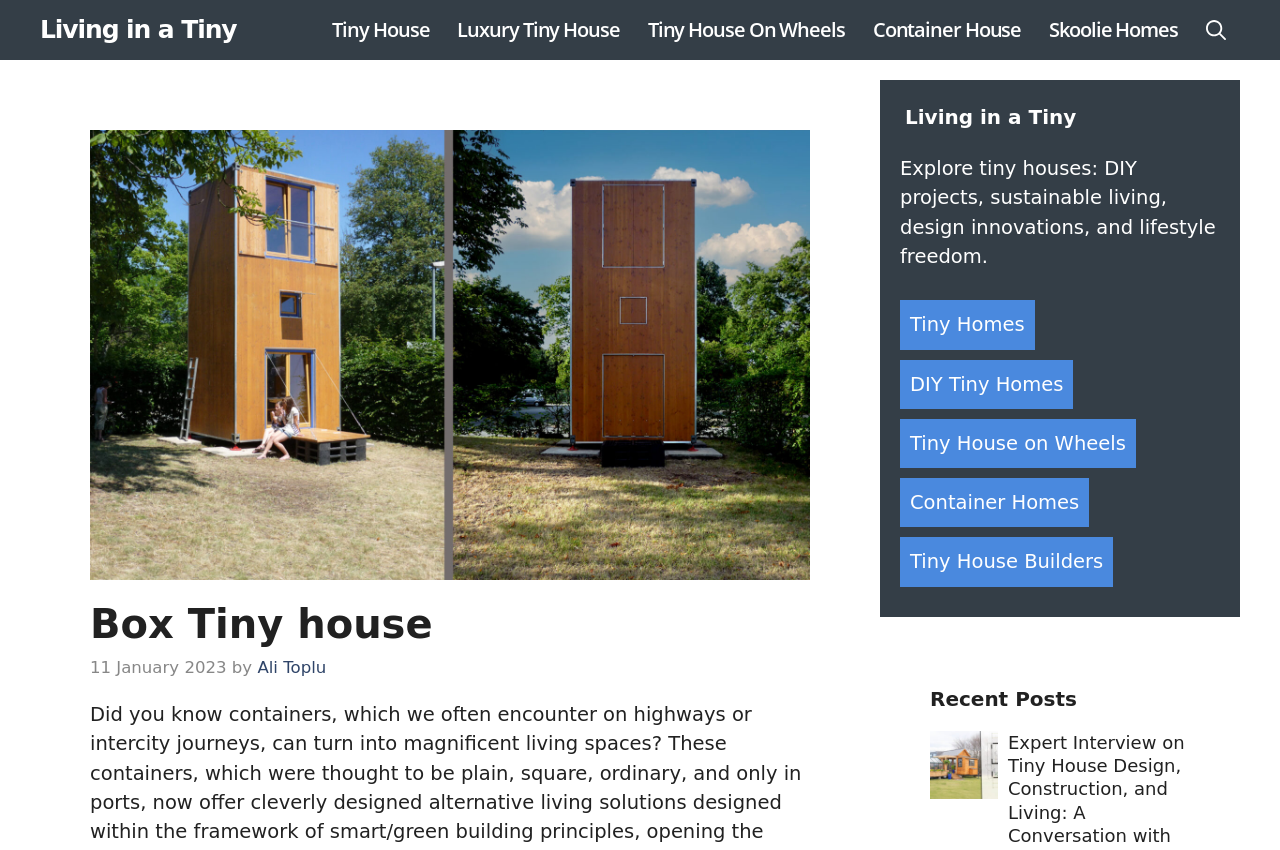Determine the bounding box coordinates of the region that needs to be clicked to achieve the task: "Click on the '4.3 Inch IPS 800*480 RGB TFT Display SPI Interface' link".

None